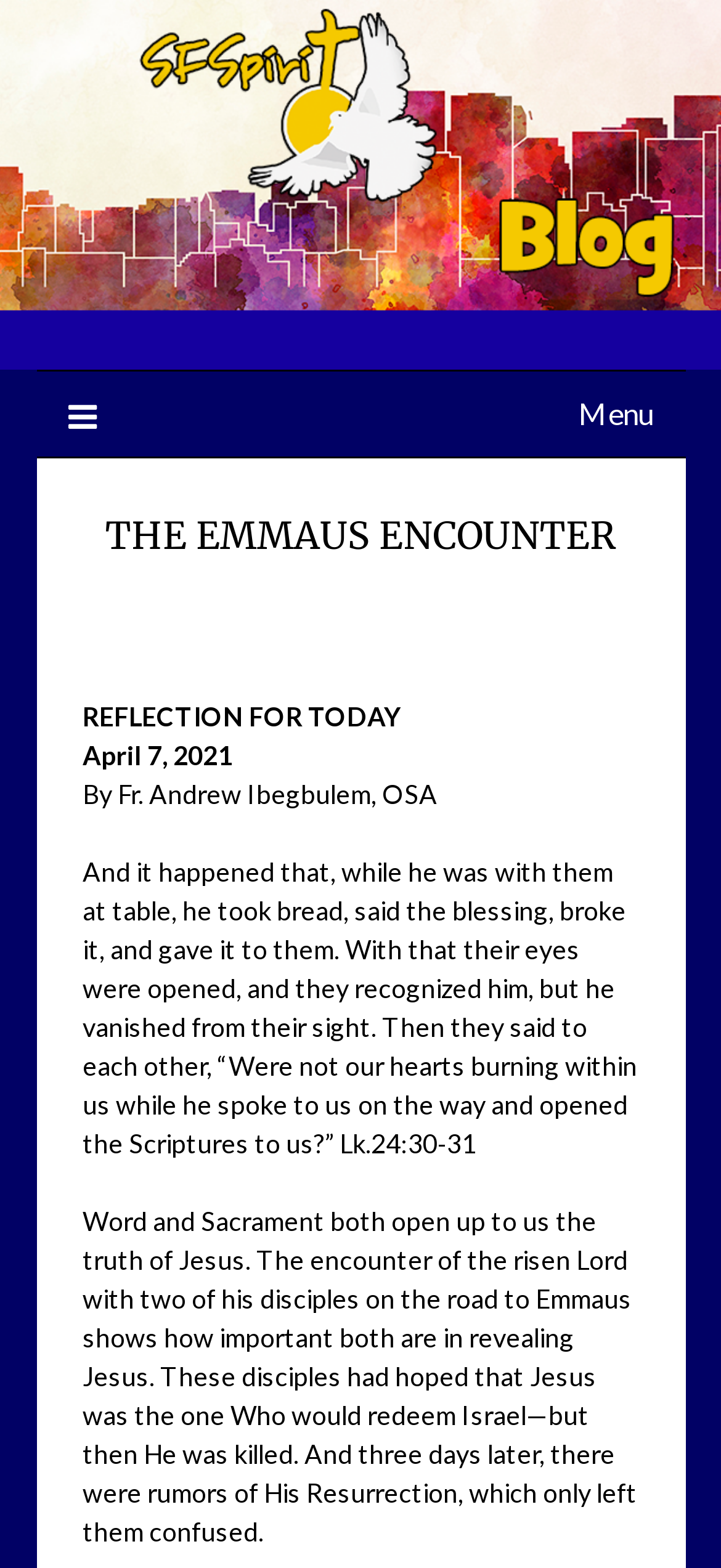Please determine the bounding box coordinates for the UI element described as: "Menu".

[0.095, 0.237, 0.905, 0.291]